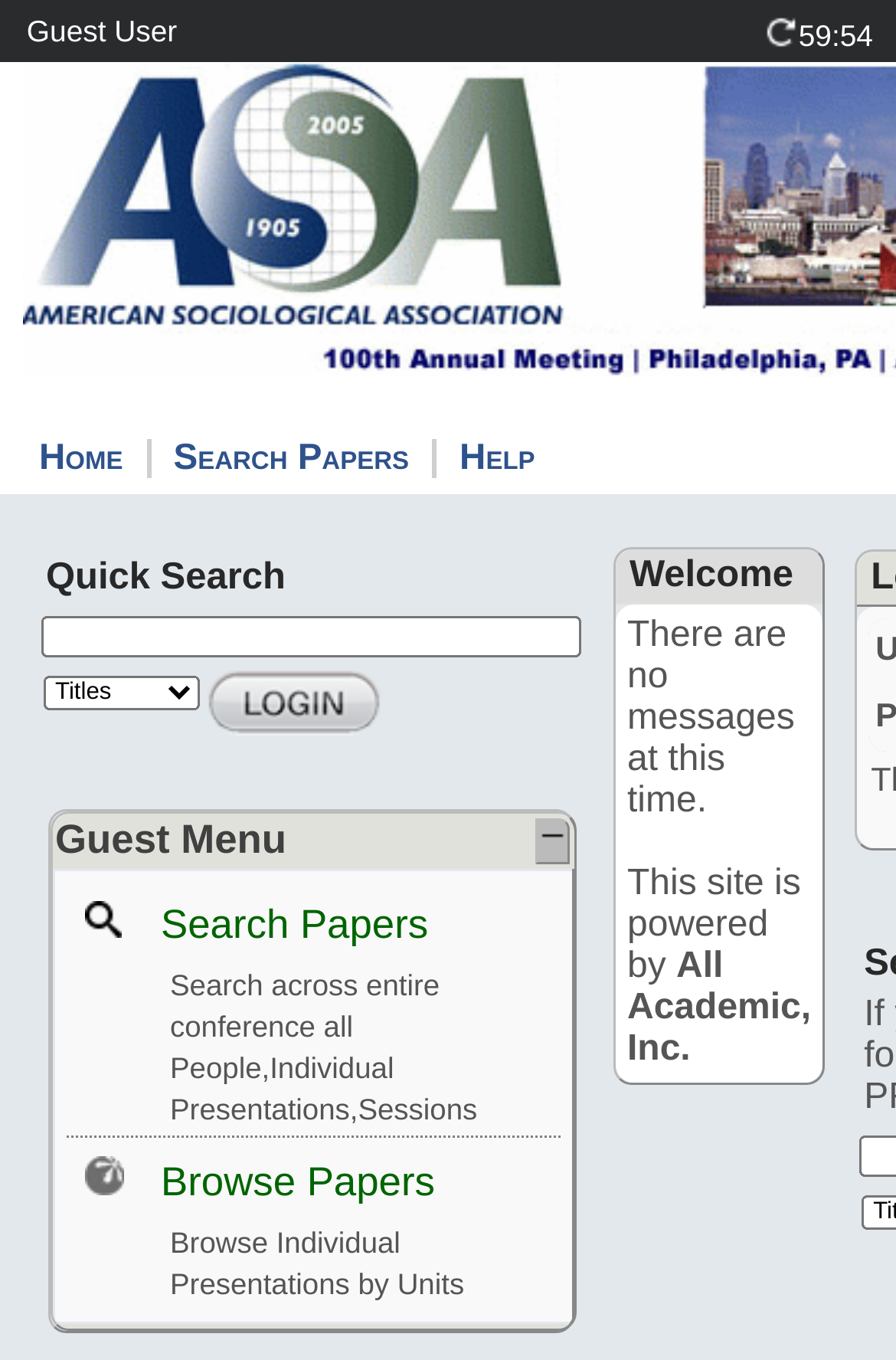Locate the bounding box coordinates of the clickable region necessary to complete the following instruction: "Select a title from the dropdown menu". Provide the coordinates in the format of four float numbers between 0 and 1, i.e., [left, top, right, bottom].

[0.049, 0.497, 0.223, 0.522]